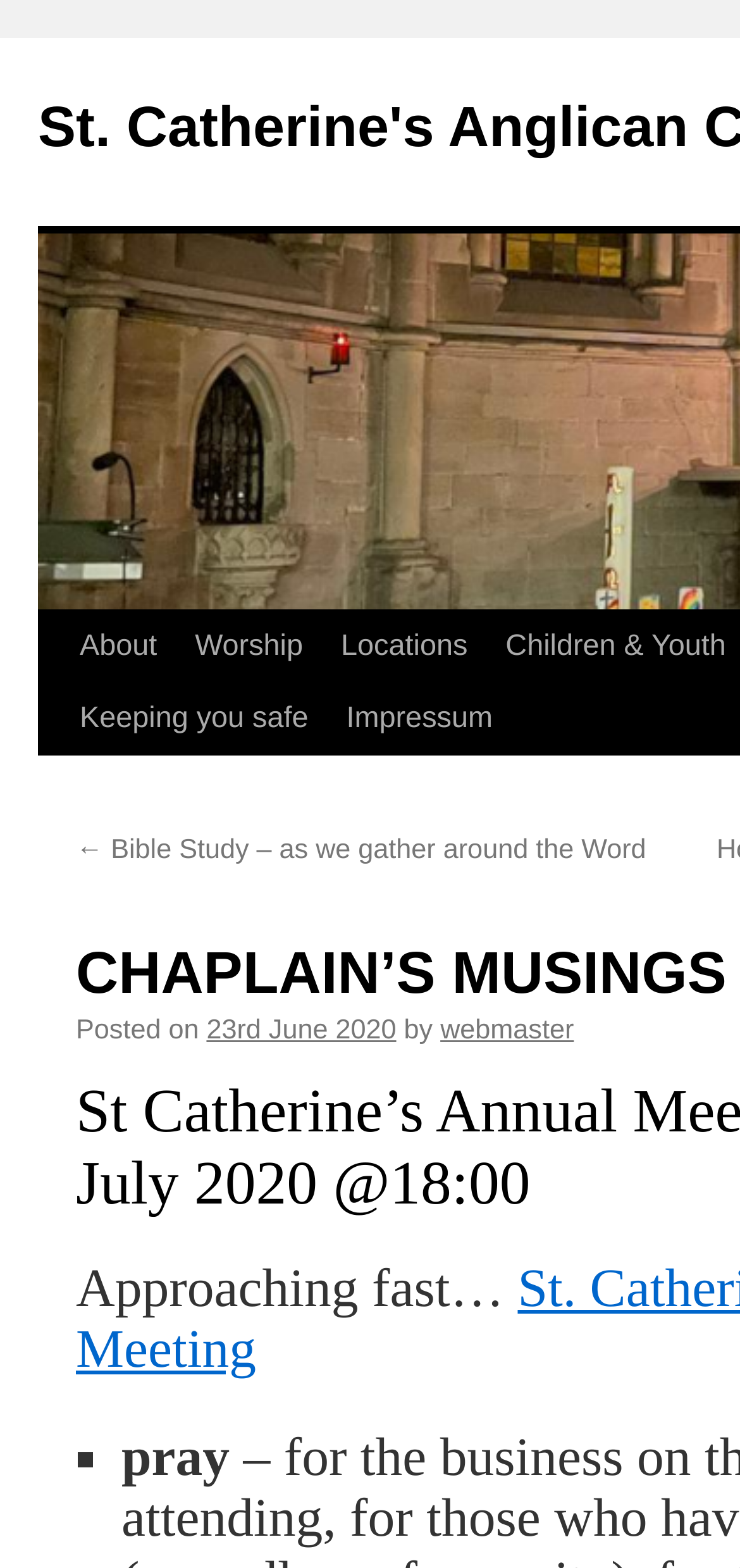Based on the element description Children & Youth, identify the bounding box coordinates for the UI element. The coordinates should be in the format (top-left x, top-left y, bottom-right x, bottom-right y) and within the 0 to 1 range.

[0.587, 0.39, 0.887, 0.482]